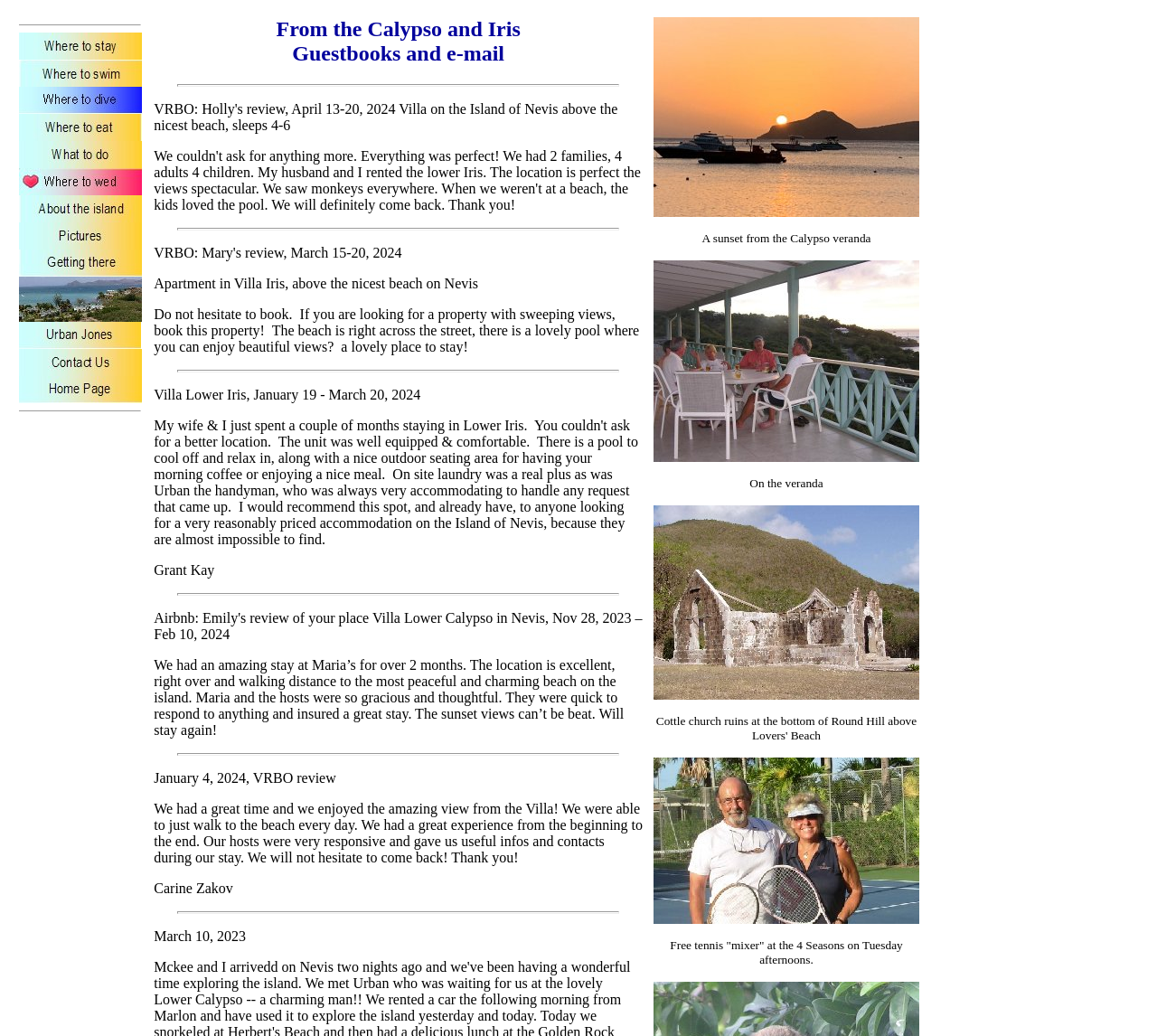Determine the bounding box coordinates of the element that should be clicked to execute the following command: "Go to 'Home Page'".

[0.016, 0.377, 0.122, 0.392]